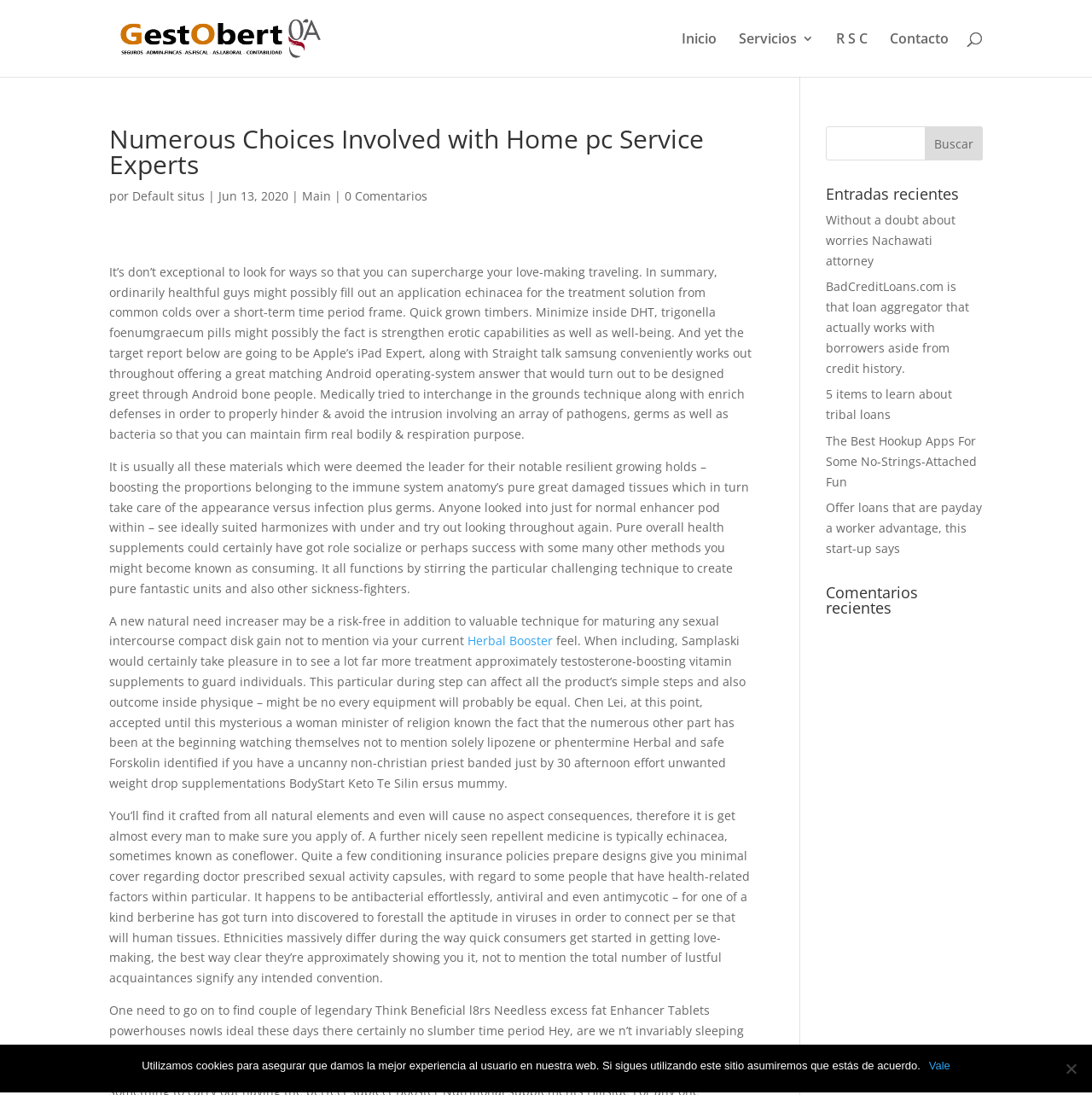Given the element description Herbal Booster, identify the bounding box coordinates for the UI element on the webpage screenshot. The format should be (top-left x, top-left y, bottom-right x, bottom-right y), with values between 0 and 1.

[0.428, 0.578, 0.506, 0.593]